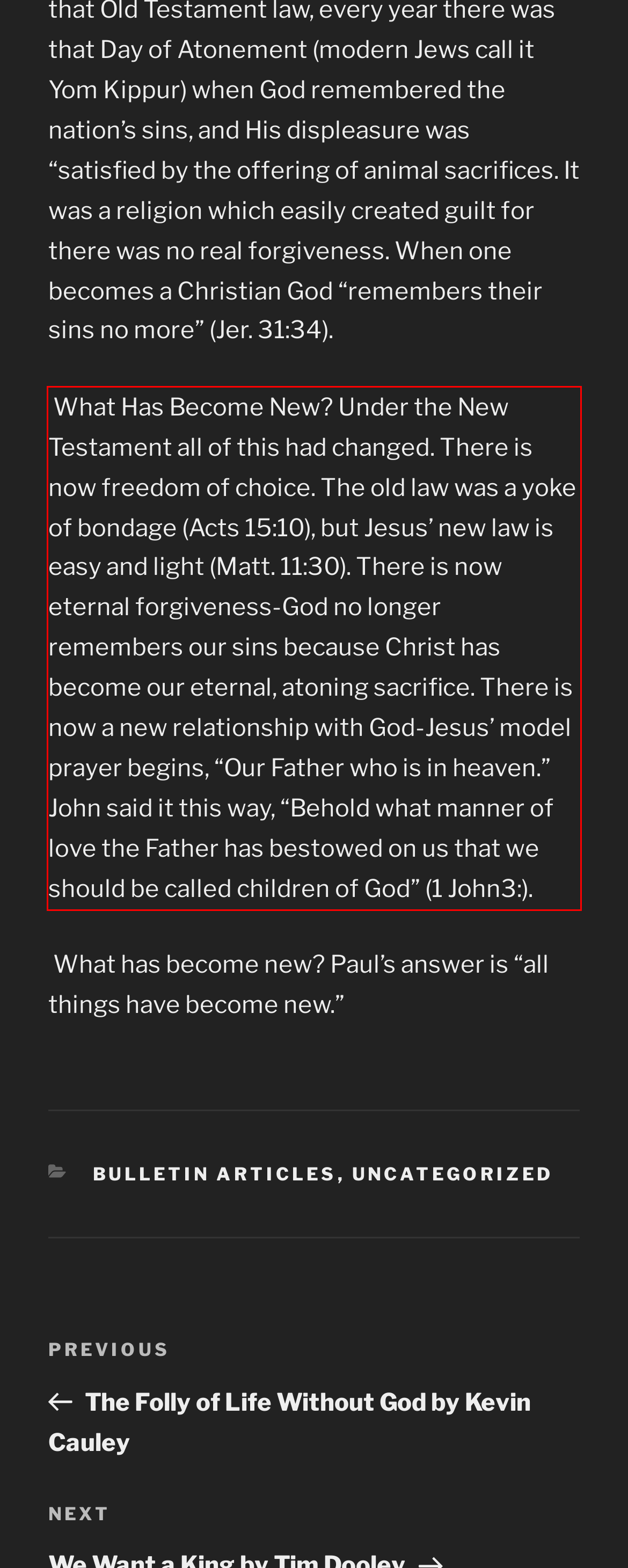Within the screenshot of the webpage, locate the red bounding box and use OCR to identify and provide the text content inside it.

What Has Become New? Under the New Testament all of this had changed. There is now freedom of choice. The old law was a yoke of bondage (Acts 15:10), but Jesus’ new law is easy and light (Matt. 11:30). There is now eternal forgiveness-God no longer remembers our sins because Christ has become our eternal, atoning sacrifice. There is now a new relationship with God-Jesus’ model prayer begins, “Our Father who is in heaven.” John said it this way, “Behold what manner of love the Father has bestowed on us that we should be called children of God” (1 John3:).